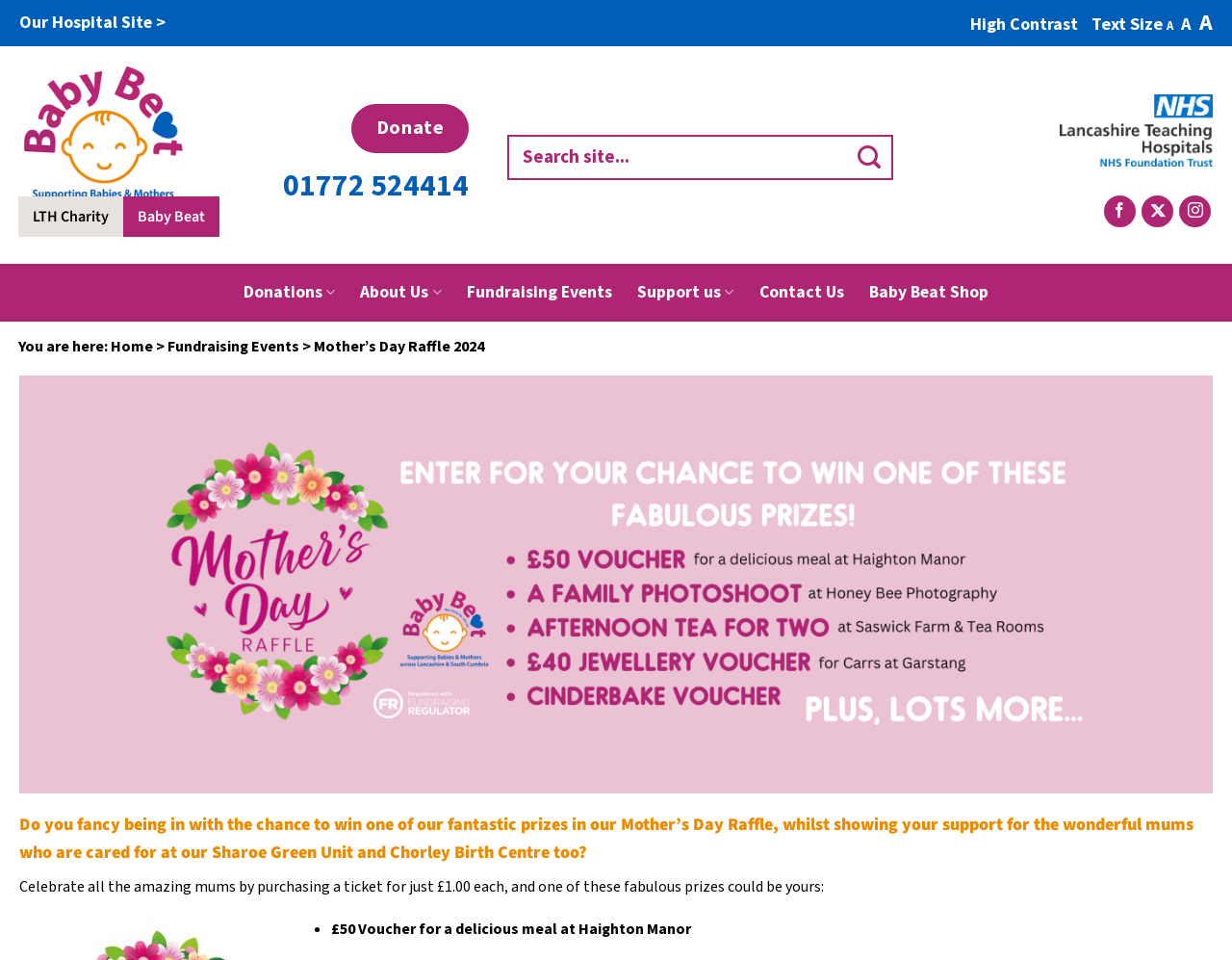Please identify the bounding box coordinates of the element I need to click to follow this instruction: "Donate".

[0.285, 0.108, 0.38, 0.159]